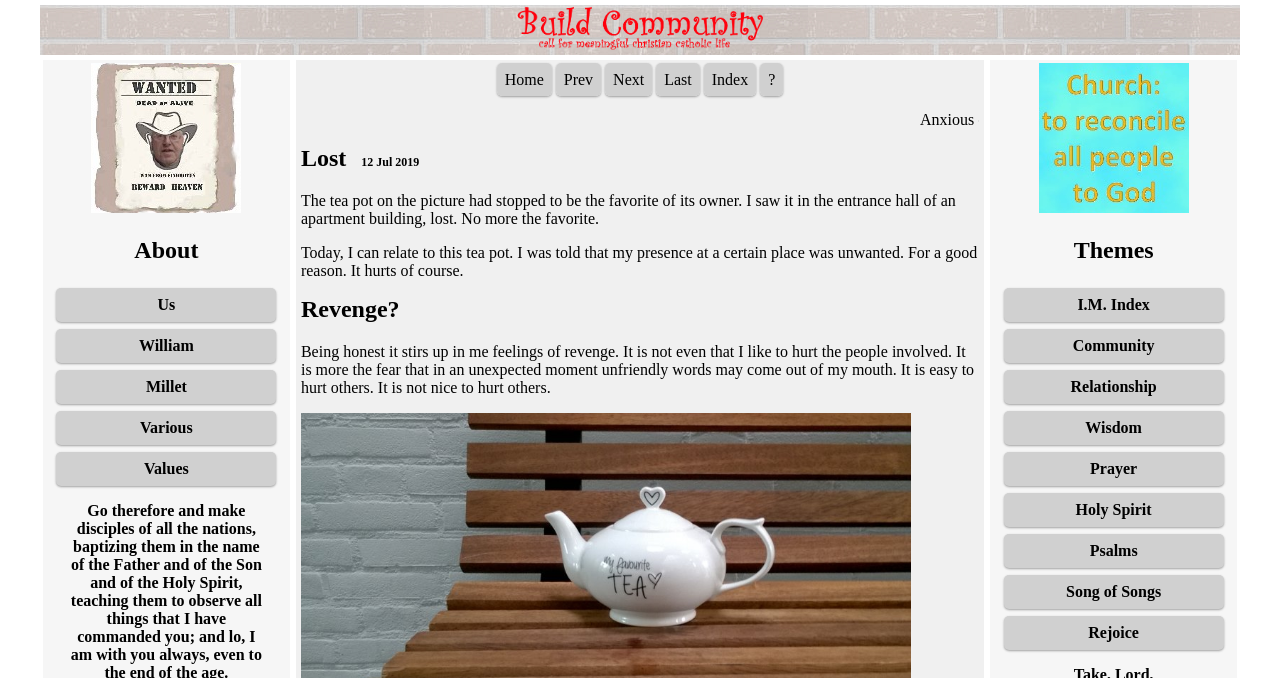Please determine the bounding box coordinates of the clickable area required to carry out the following instruction: "Get free coaching information". The coordinates must be four float numbers between 0 and 1, represented as [left, top, right, bottom].

[0.687, 0.163, 0.99, 0.188]